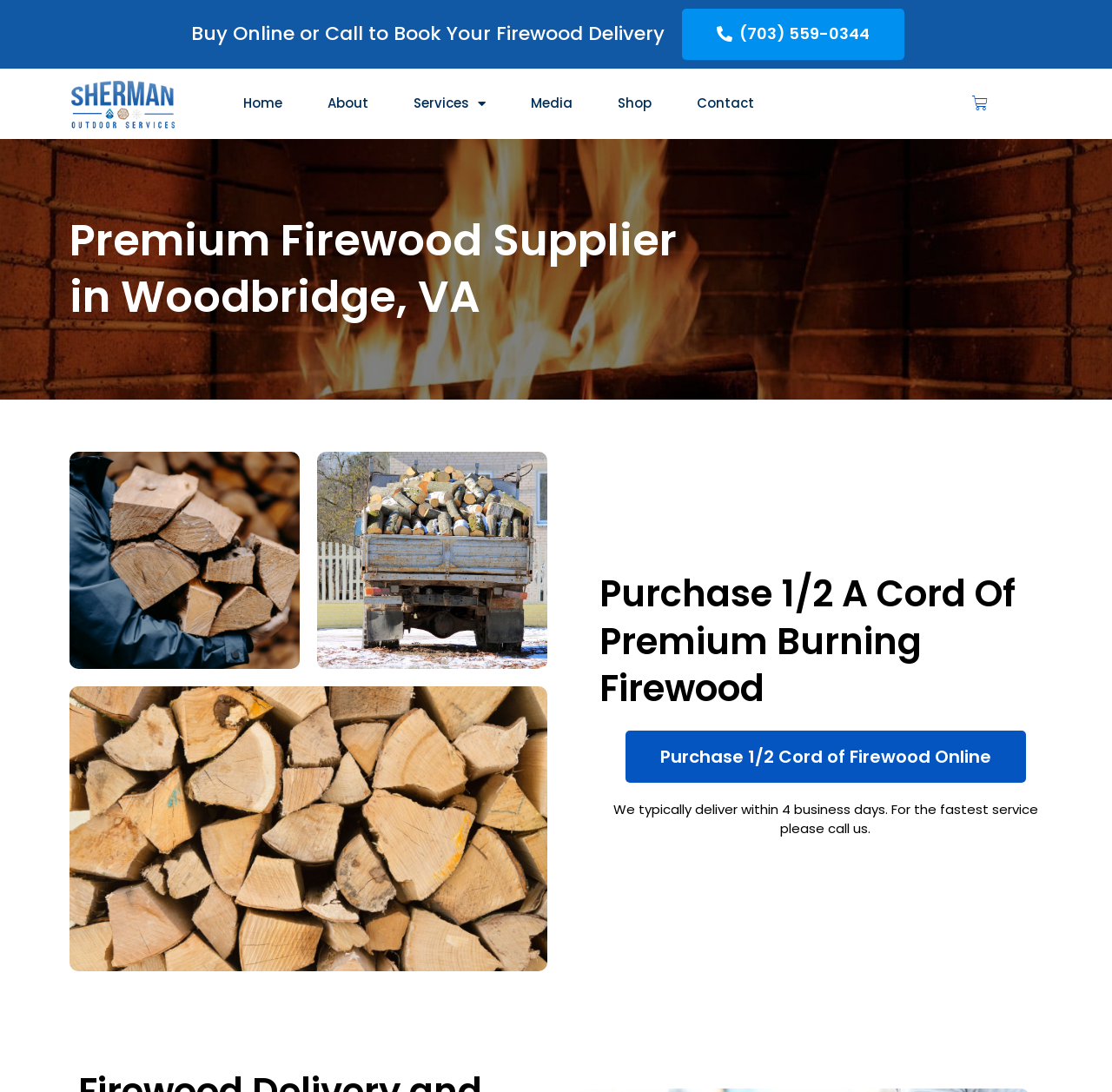Describe all the key features and sections of the webpage thoroughly.

The webpage is about a premium firewood supplier in Woodbridge, VA. At the top, there is a heading that reads "Buy Online or Call to Book Your Firewood Delivery". Below this heading, there is a phone number "(703) 559-0344" displayed prominently. 

To the left of the phone number, there is a navigation menu with links to "Home", "About", "Services", "Media", "Shop", and "Contact". The "Services" link has a dropdown menu. On the far right, there is a cart icon with a link to the cart.

Below the navigation menu, there is a large heading that reads "Premium Firewood Supplier in Woodbridge, VA". Underneath this heading, there is another heading that reads "Purchase 1/2 A Cord Of Premium Burning Firewood". 

Further down, there is a link to "Purchase 1/2 Cord of Firewood Online" and a paragraph of text that reads "We typically deliver within 4 business days. For the fastest service please call us."